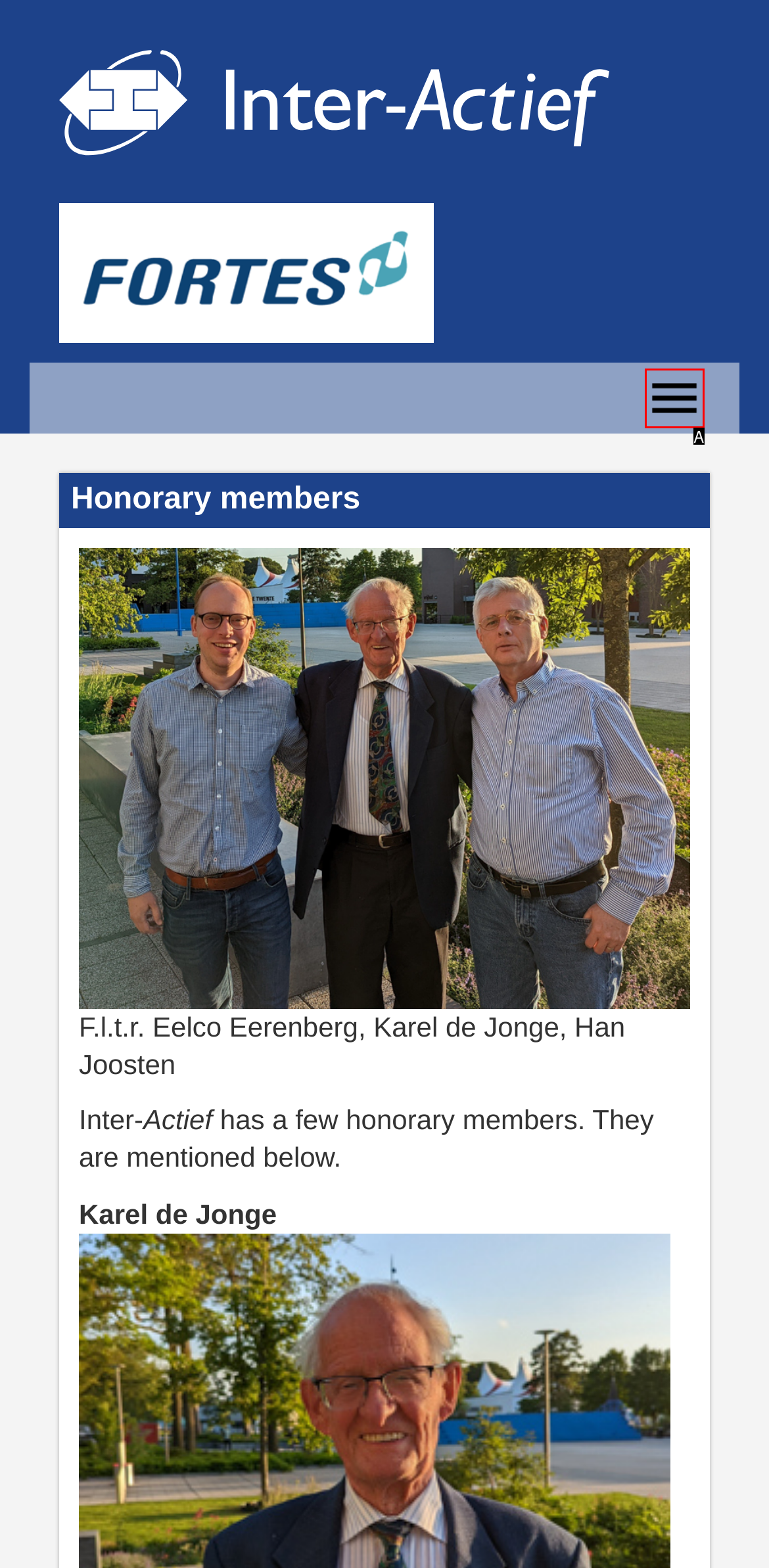Based on the element description: alt="menu", choose the best matching option. Provide the letter of the option directly.

A